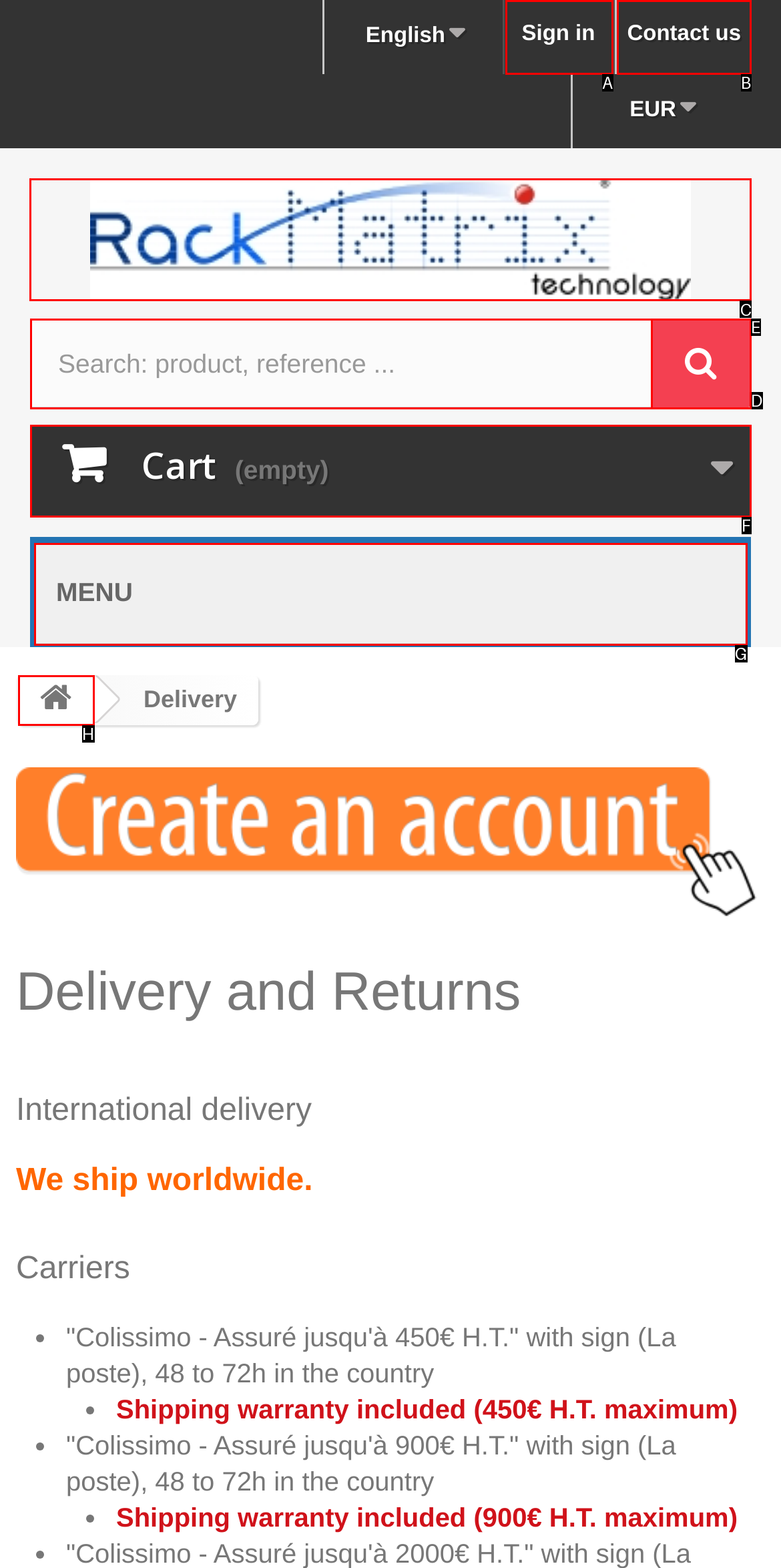From the options shown in the screenshot, tell me which lettered element I need to click to complete the task: Go to Rack Matrix distribution store.

C